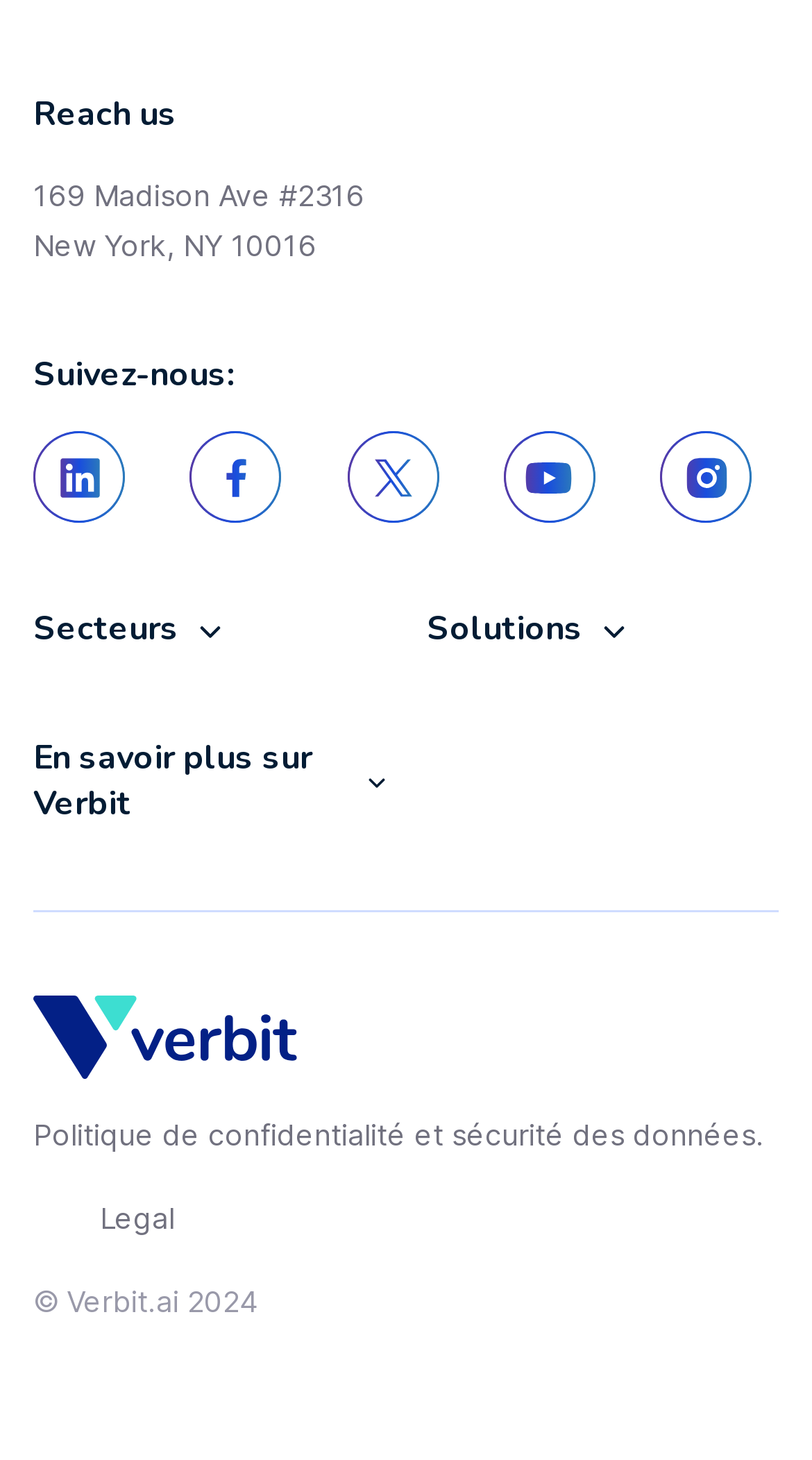Determine the bounding box coordinates of the element's region needed to click to follow the instruction: "Check privacy policy". Provide these coordinates as four float numbers between 0 and 1, formatted as [left, top, right, bottom].

[0.041, 0.761, 0.941, 0.795]